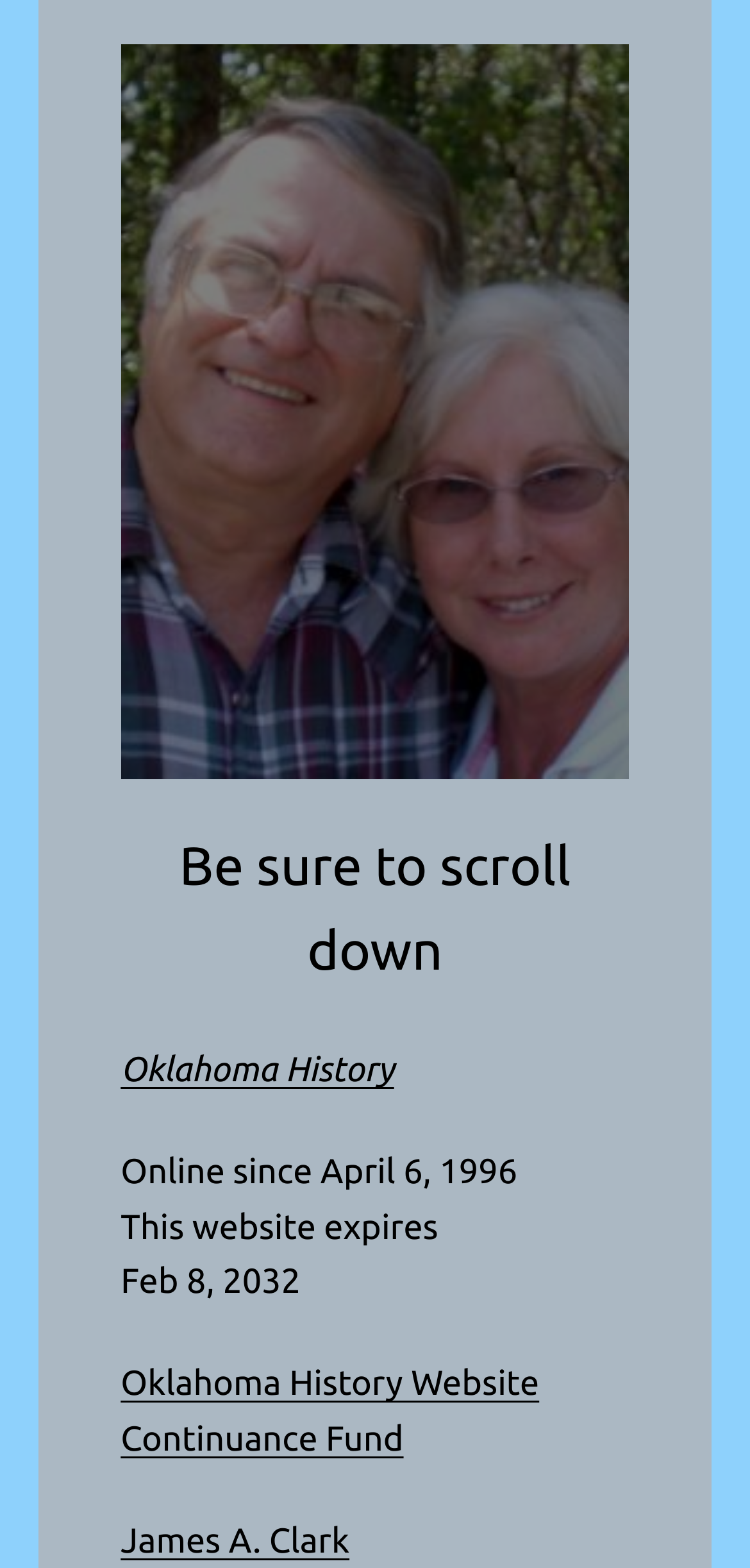Locate the UI element described by Oklahoma History in the provided webpage screenshot. Return the bounding box coordinates in the format (top-left x, top-left y, bottom-right x, bottom-right y), ensuring all values are between 0 and 1.

[0.161, 0.67, 0.525, 0.695]